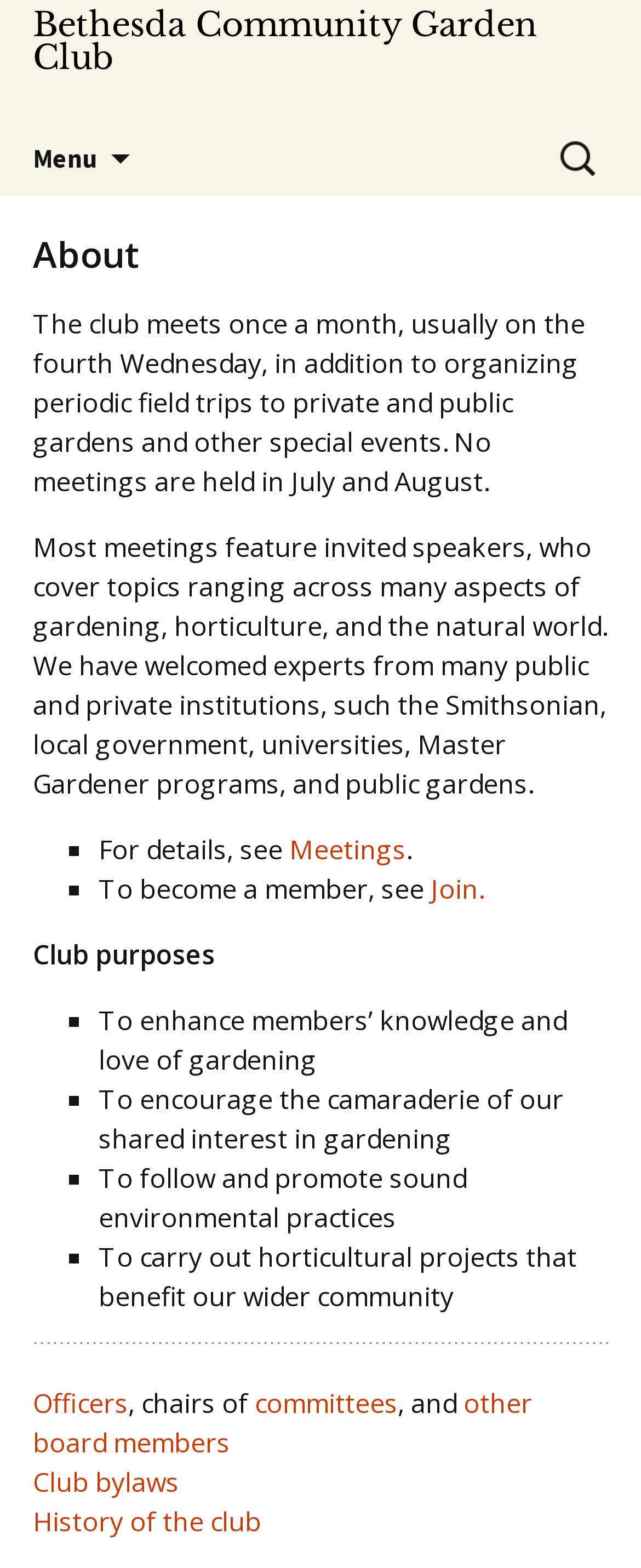Can you find the bounding box coordinates for the element to click on to achieve the instruction: "Browse Omega Seamaster watches"?

None